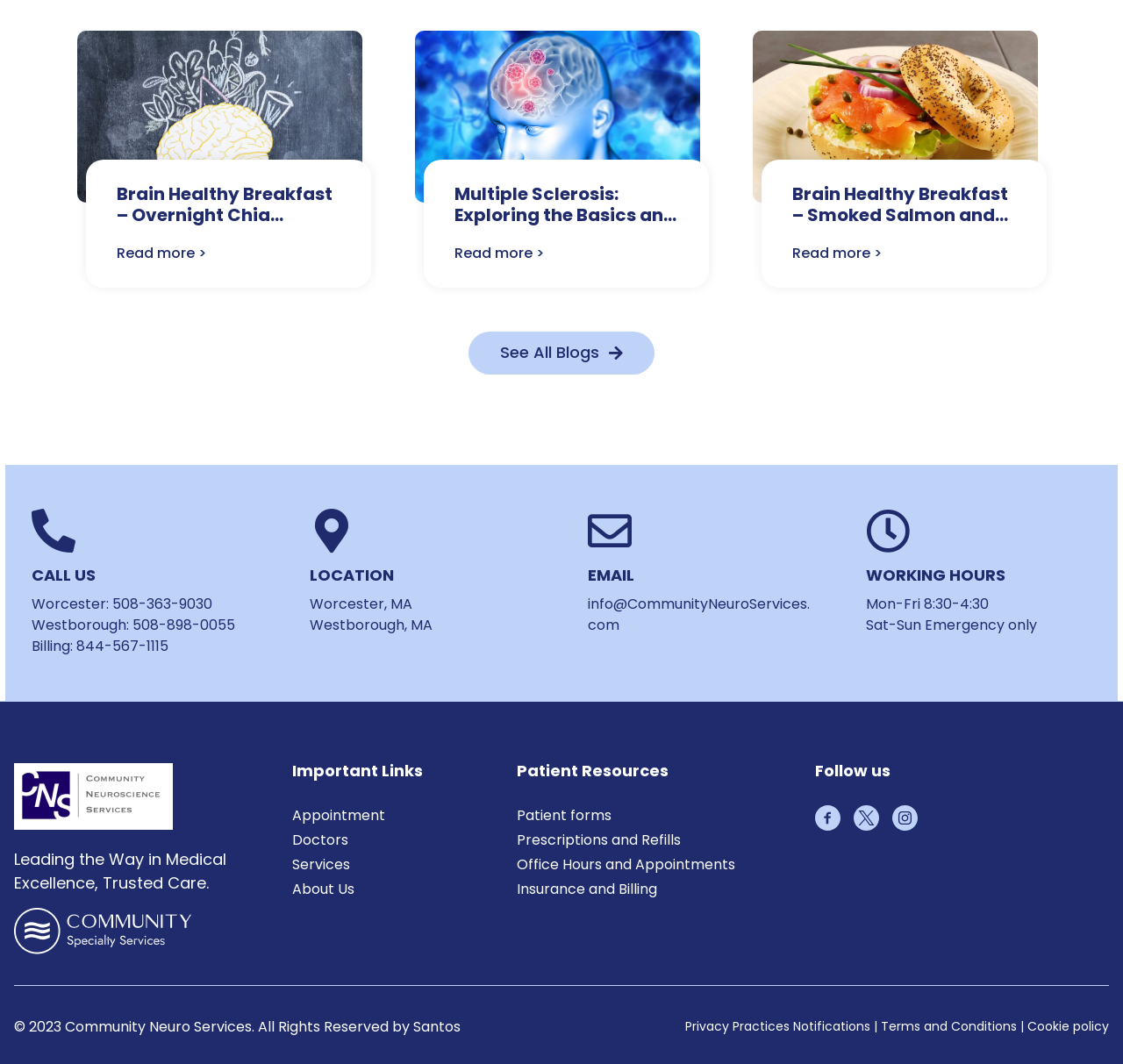What is the name of the company?
Please provide a comprehensive answer based on the information in the image.

I determined the answer by looking at the logo section, which has an image and a static text 'Leading the Way in Medical Excellence, Trusted Care.' and a link with the text 'Community Neuro Services'. This suggests that the name of the company is Community Neuro Services.